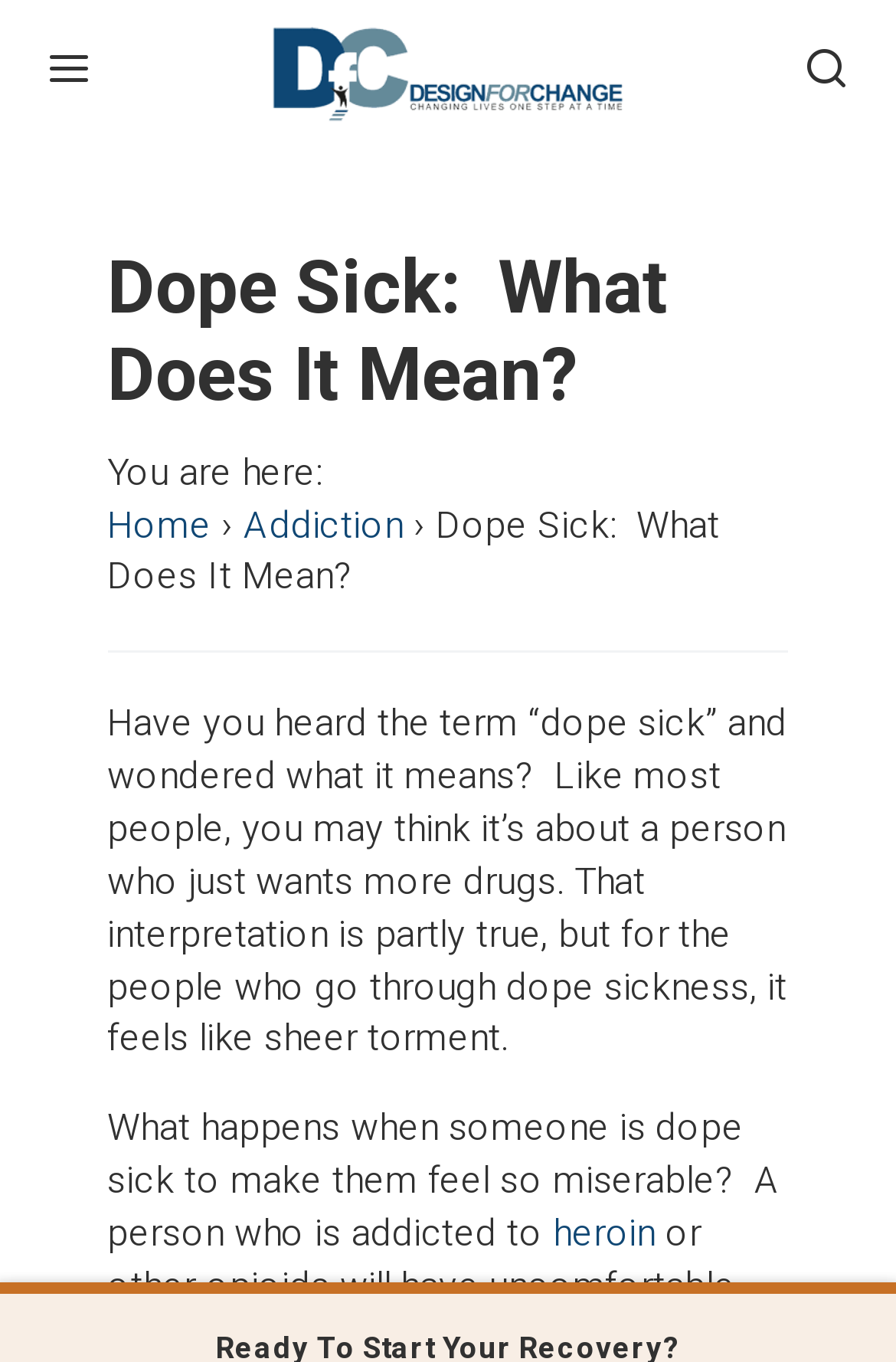What is the purpose of the webpage?
Based on the image, answer the question with as much detail as possible.

The webpage aims to educate readers about what dope sickness is, its effects, and how to overcome it, as indicated by the content that provides explanations and answers questions about dope sickness.